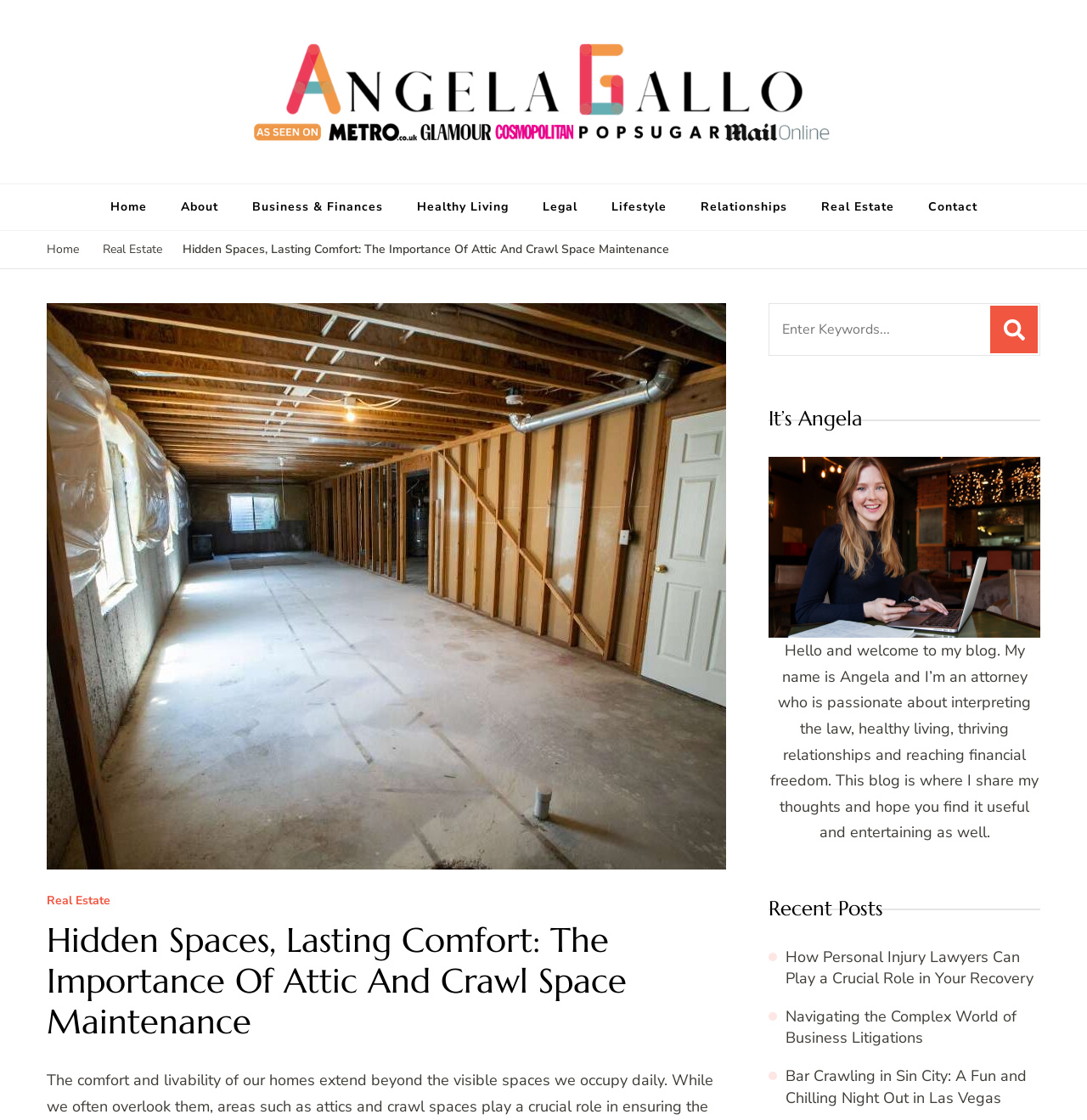What is the topic of the current blog post?
Provide a one-word or short-phrase answer based on the image.

Attic and Crawl Space Maintenance